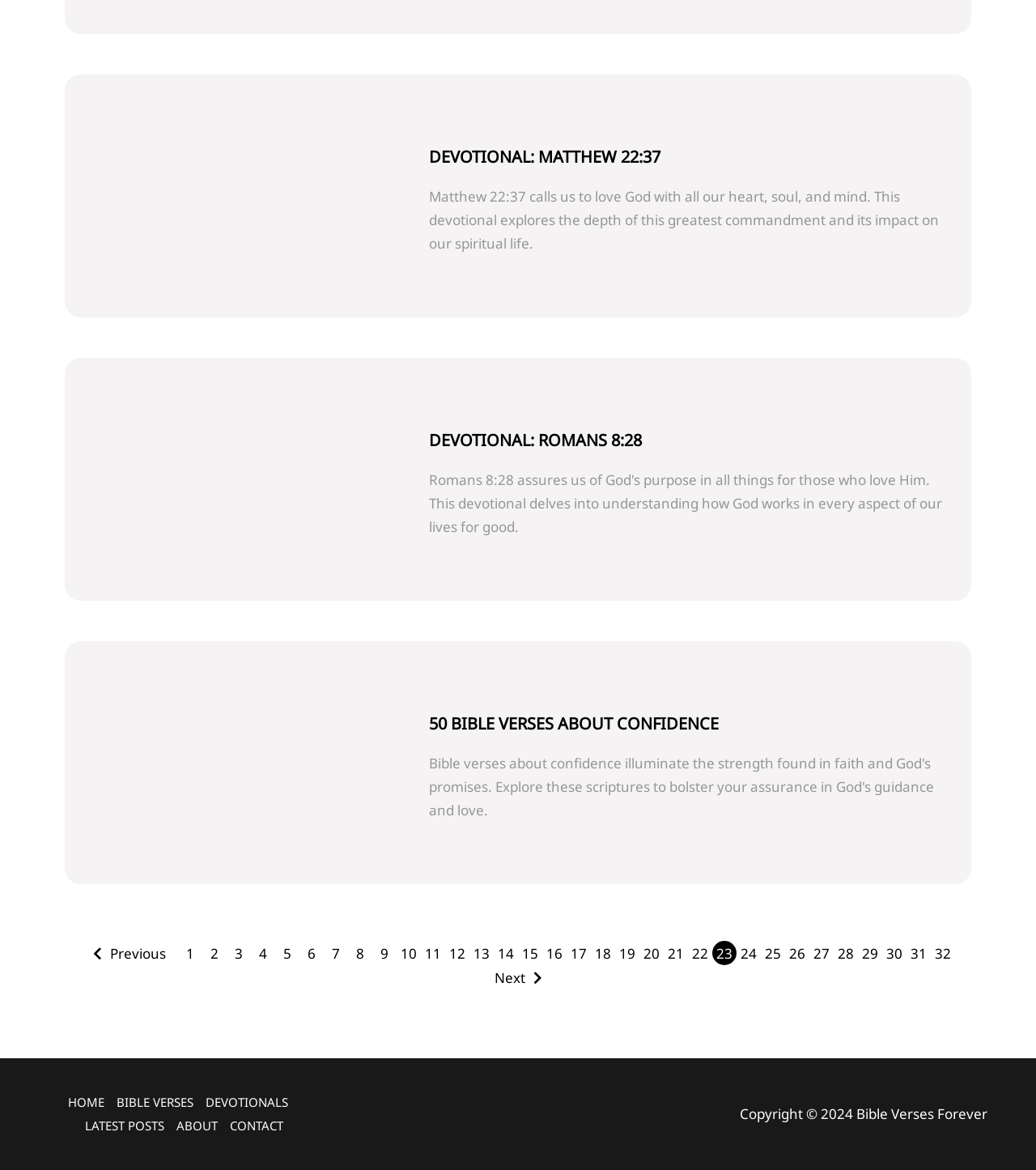What is the topic of the devotional on Matthew 22:37?
Look at the screenshot and respond with a single word or phrase.

Love God with all heart, soul, and mind